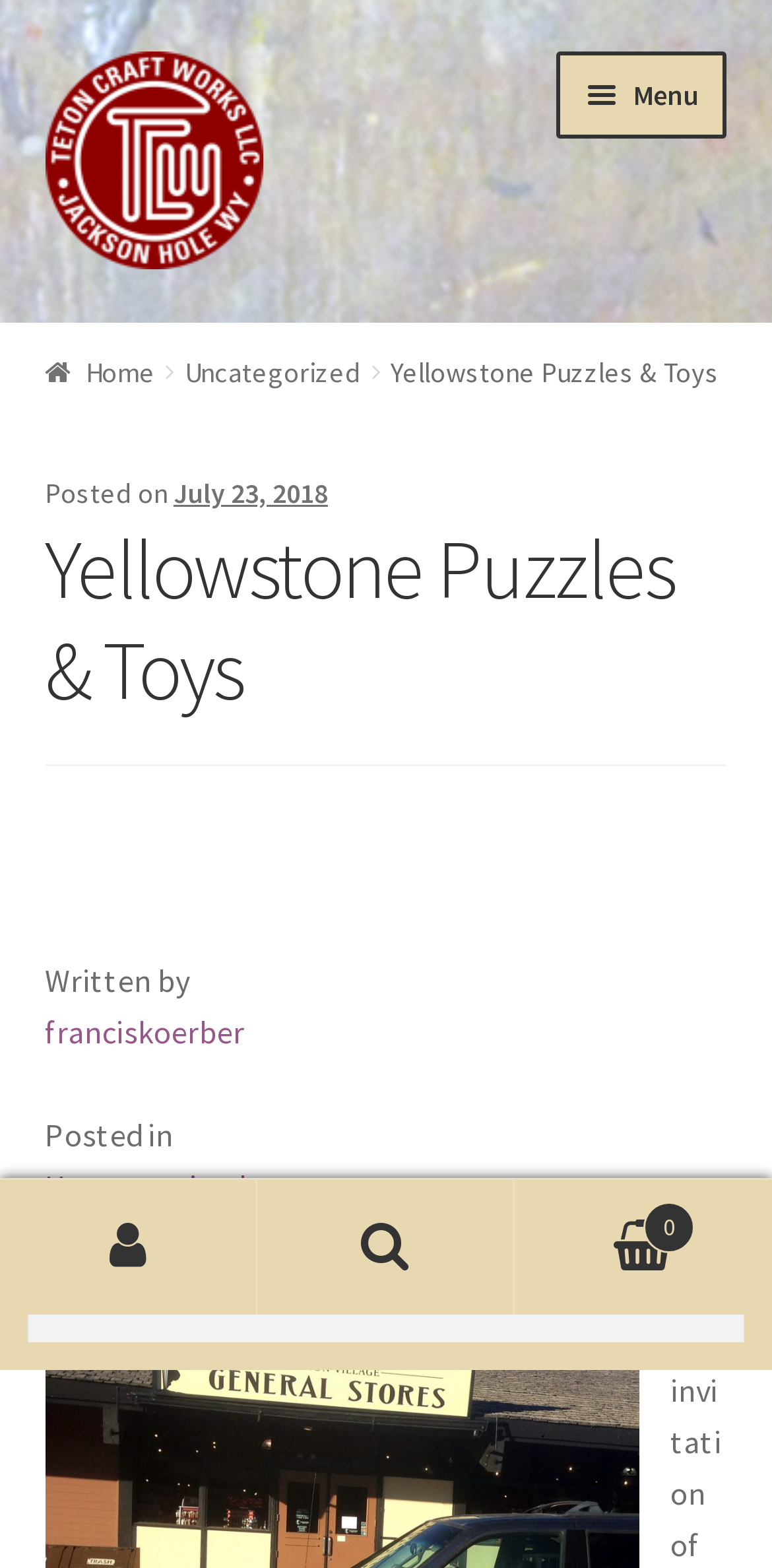Please identify the bounding box coordinates of where to click in order to follow the instruction: "Go to the 'About' page".

[0.058, 0.852, 0.942, 0.92]